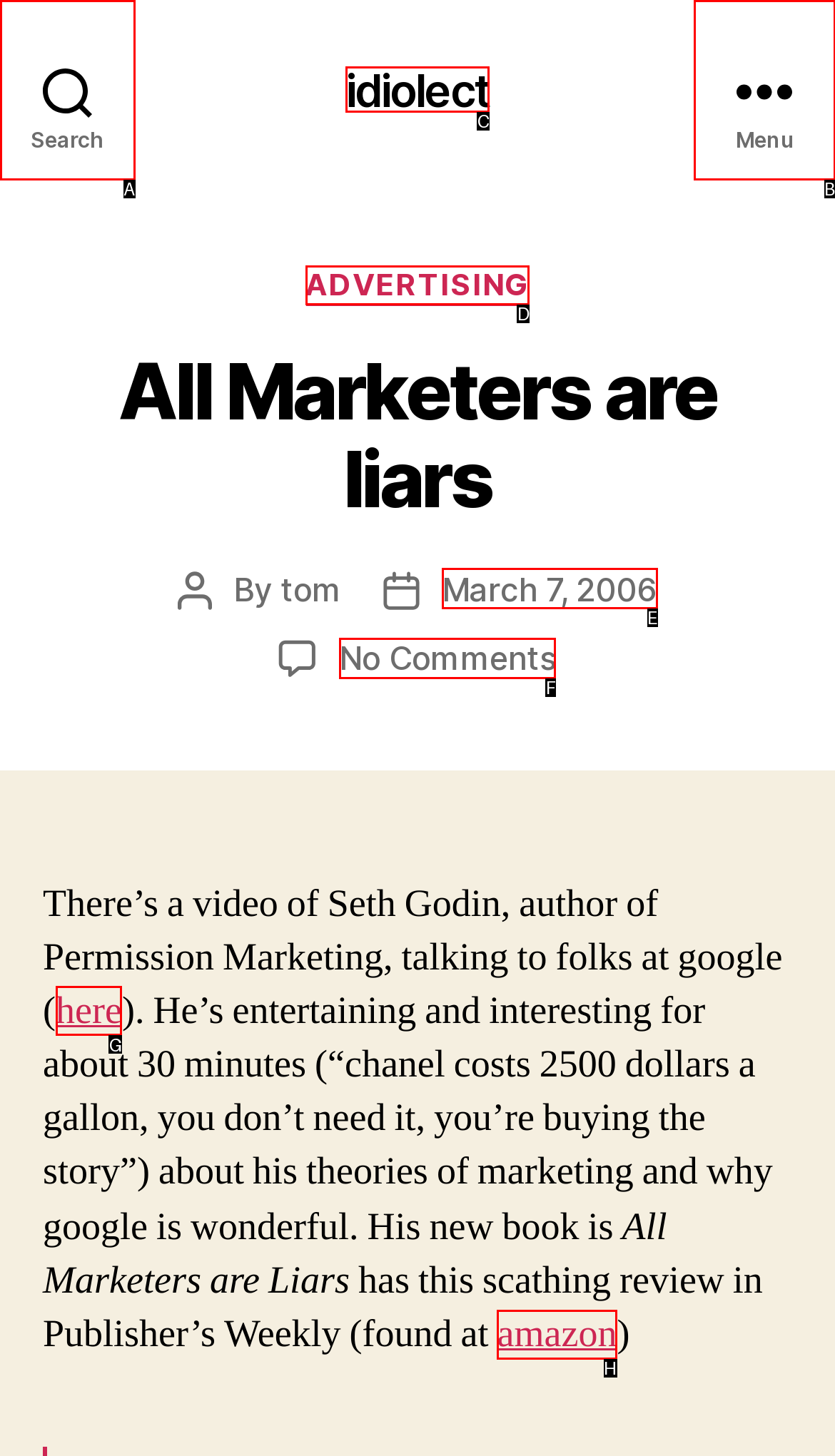Tell me which one HTML element I should click to complete the following task: view archives for September 2017 Answer with the option's letter from the given choices directly.

None